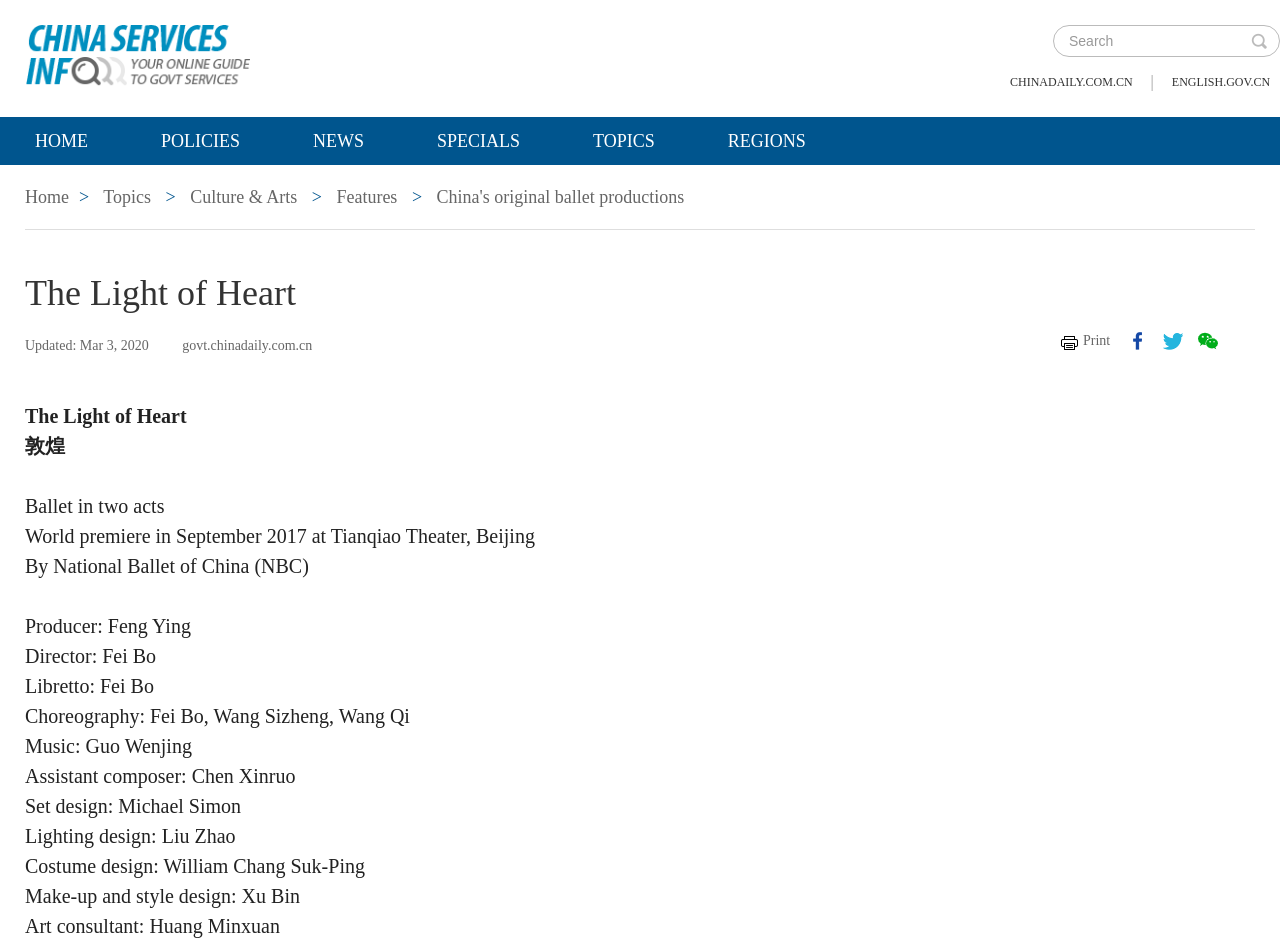What is the name of the theater where the ballet premiered?
Use the image to give a comprehensive and detailed response to the question.

I found the answer by looking at the static text element with the text 'World premiere in September 2017 at Tianqiao Theater, Beijing' which is located in the middle of the webpage, providing information about the premiere of the ballet.